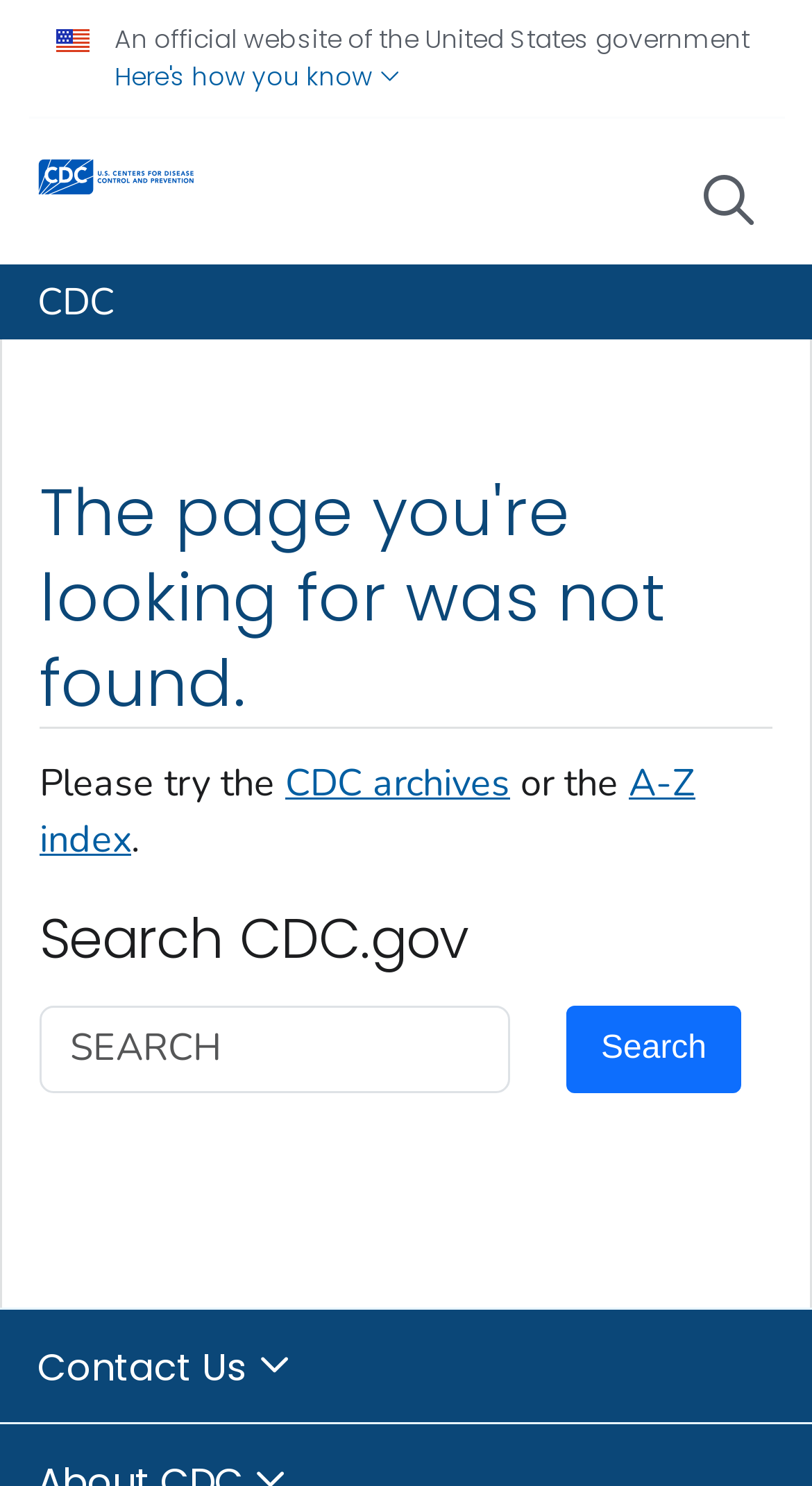Reply to the question with a single word or phrase:
What is the purpose of the search box?

Search CDC.gov